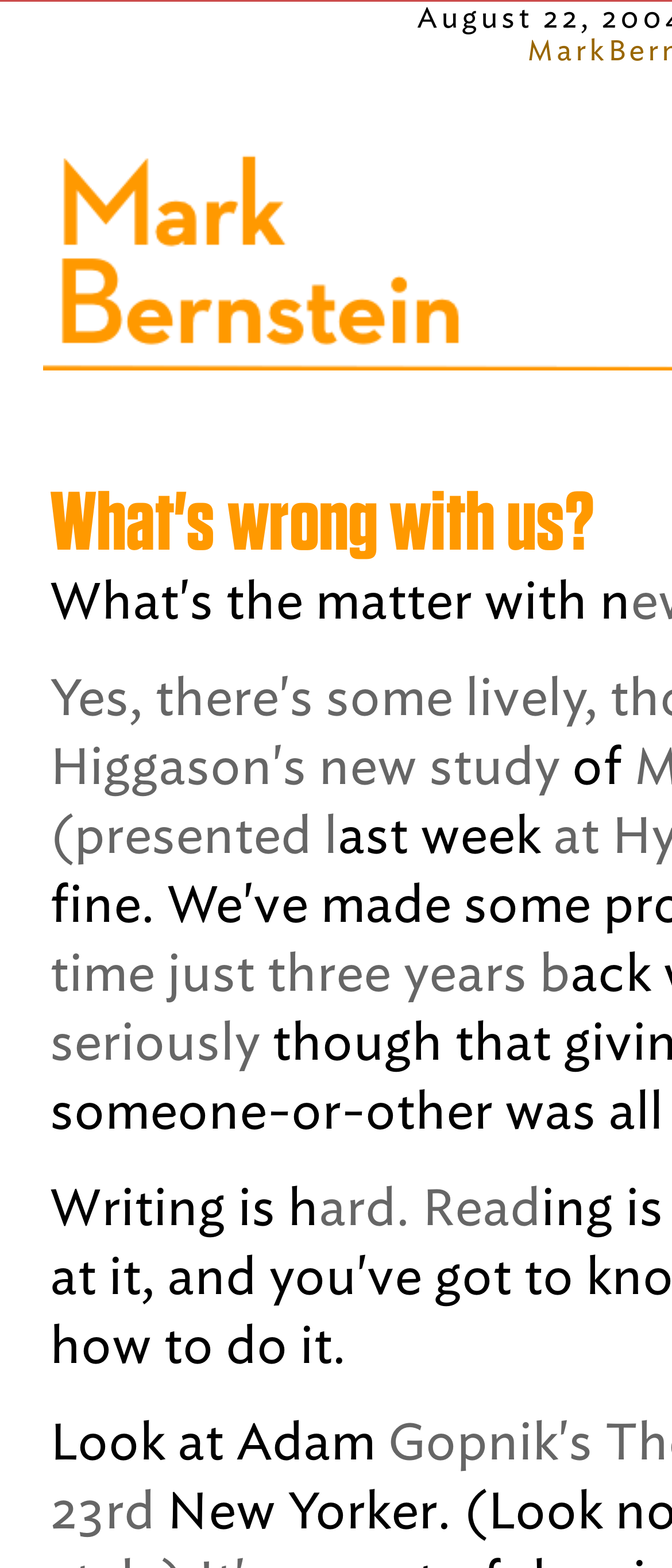How many lines of text are there?
Answer with a single word or phrase, using the screenshot for reference.

4